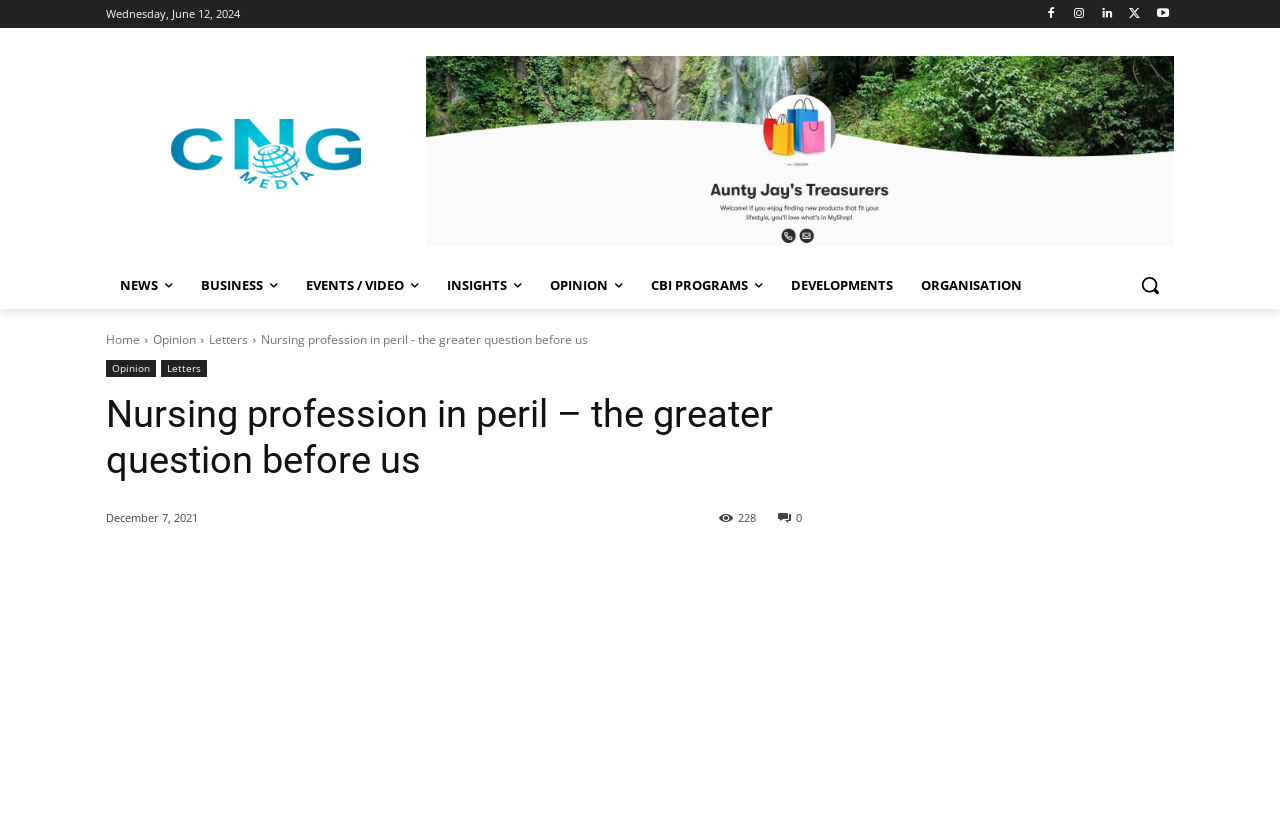What is the search button located at?
Refer to the image and provide a detailed answer to the question.

I found the location of the search button by looking at the button element located at the top-right corner of the webpage, which displays a search icon.